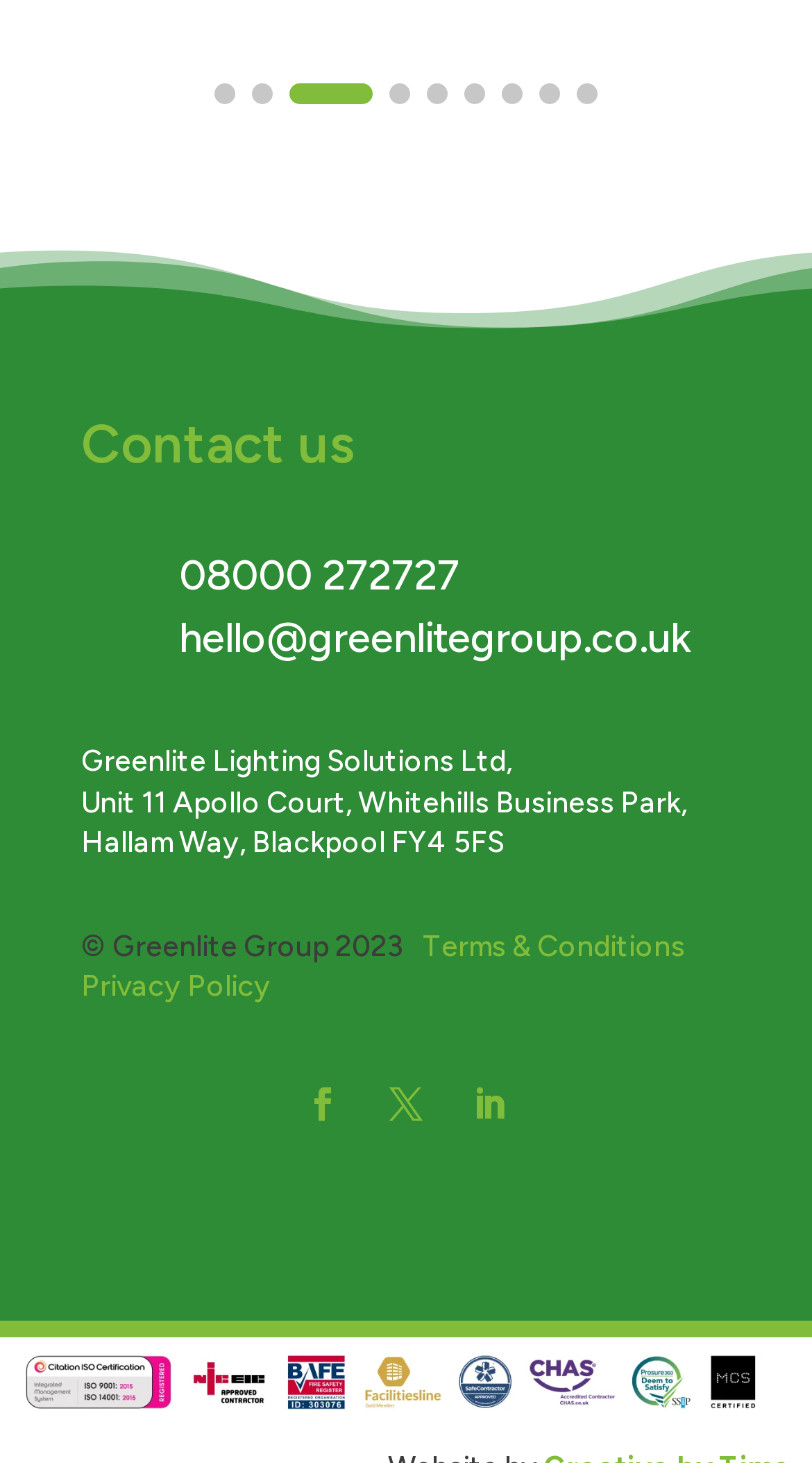Using the provided description Follow, find the bounding box coordinates for the UI element. Provide the coordinates in (top-left x, top-left y, bottom-right x, bottom-right y) format, ensuring all values are between 0 and 1.

[0.356, 0.732, 0.438, 0.777]